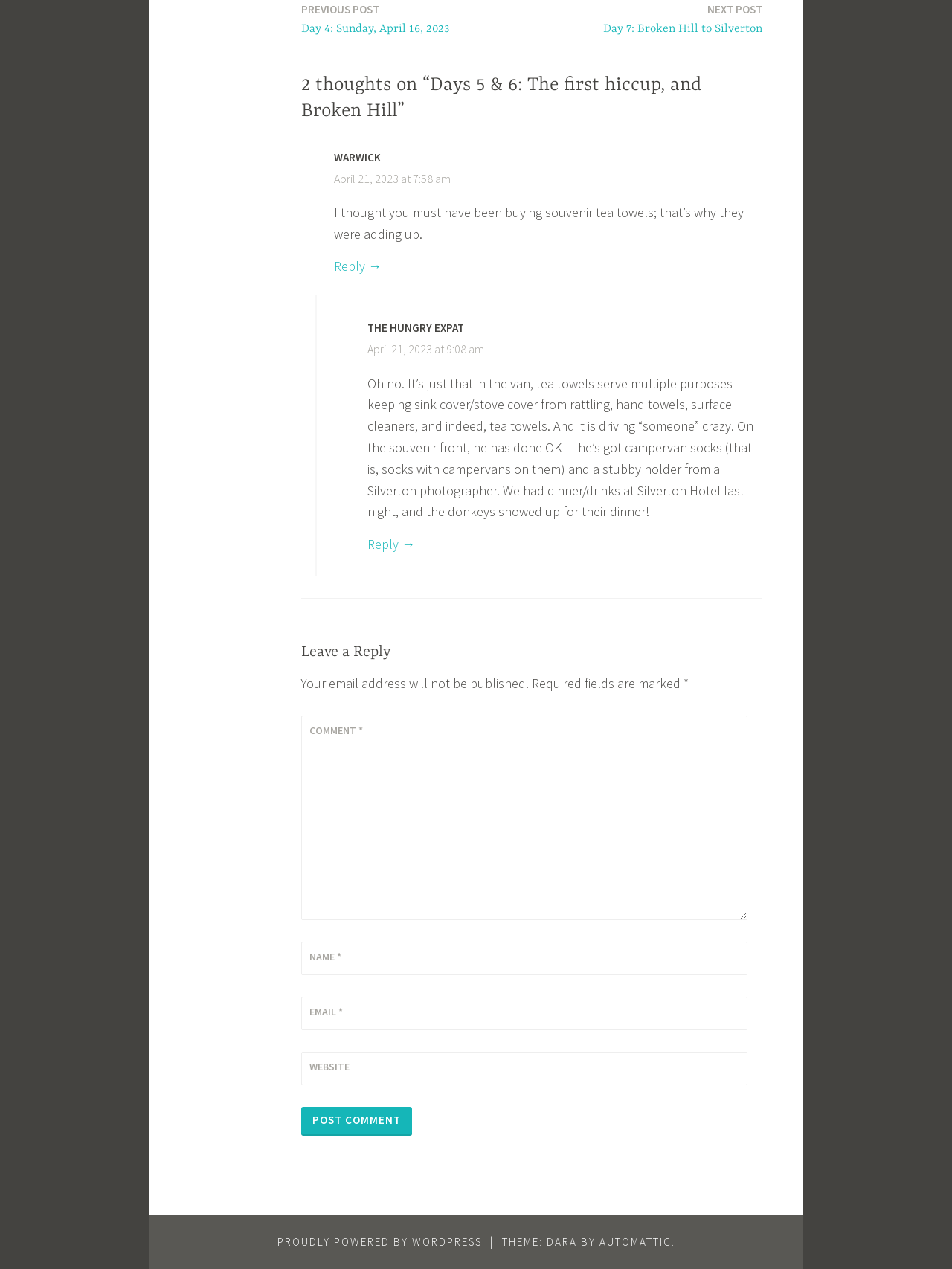Please find the bounding box coordinates of the element's region to be clicked to carry out this instruction: "Click on the 'PROUDLY POWERED BY WORDPRESS' link".

[0.291, 0.973, 0.506, 0.984]